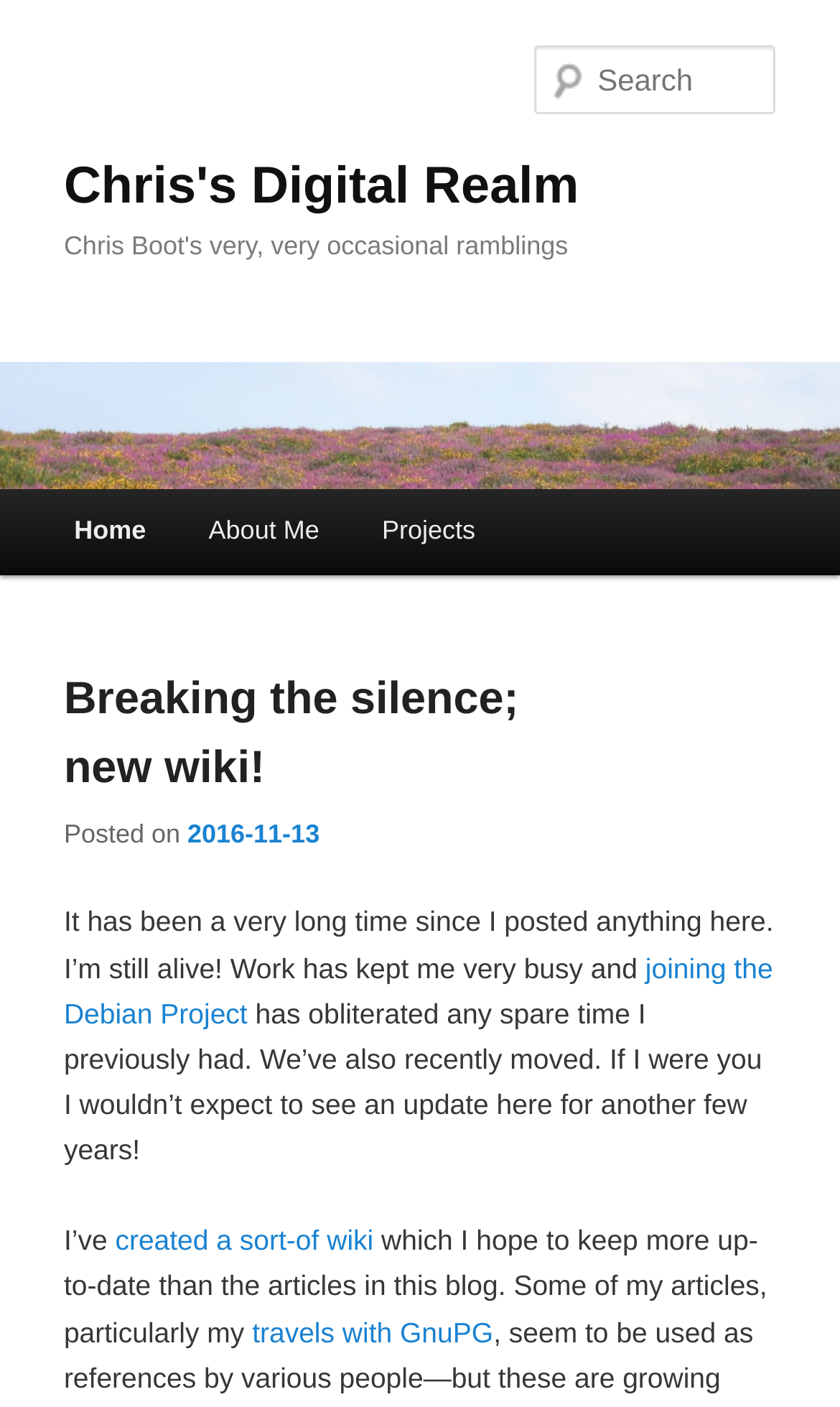Please specify the bounding box coordinates of the clickable section necessary to execute the following command: "Learn more about the author".

[0.211, 0.347, 0.417, 0.409]